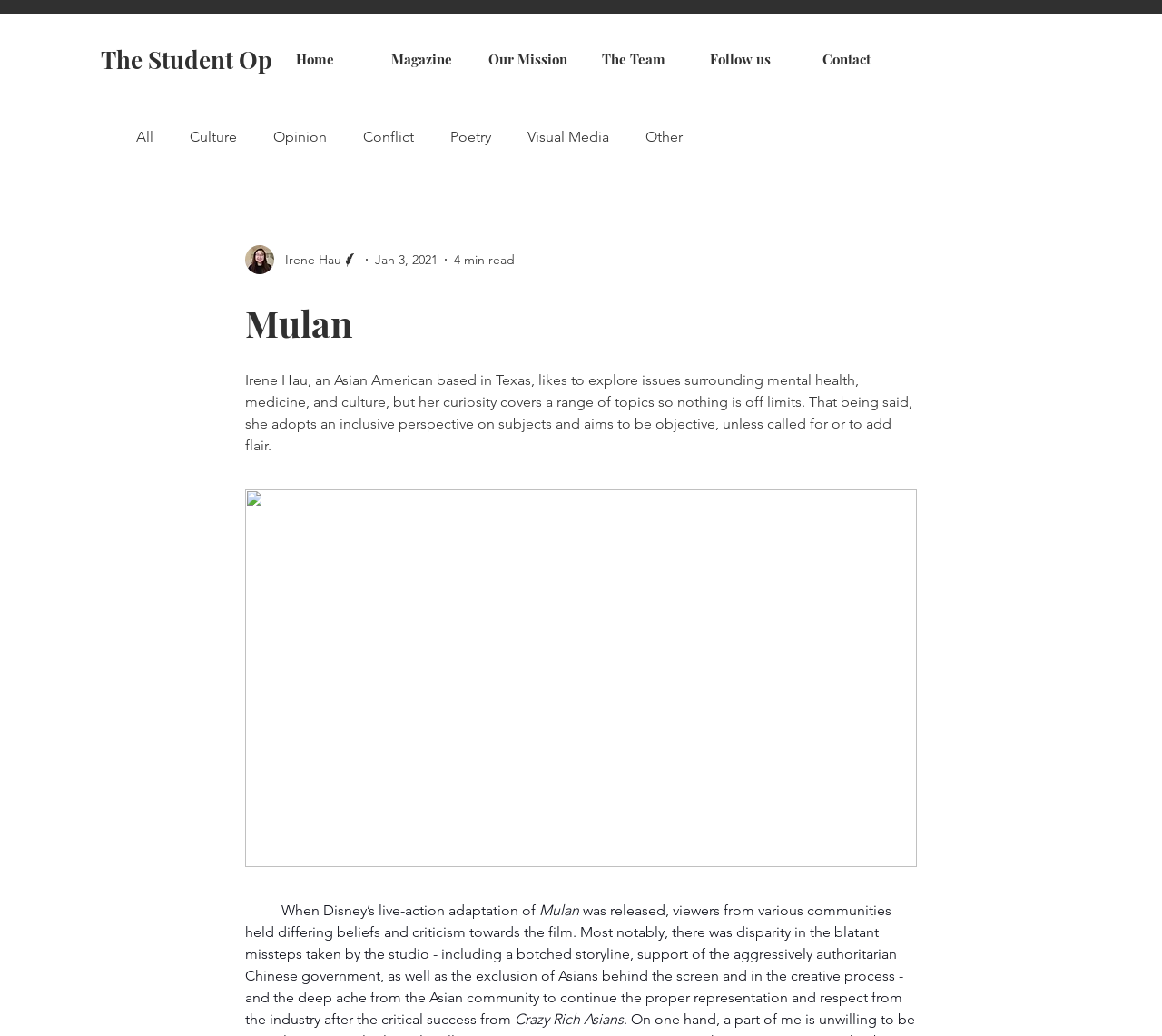Please find the bounding box coordinates of the clickable region needed to complete the following instruction: "Read the article 'Mulan'". The bounding box coordinates must consist of four float numbers between 0 and 1, i.e., [left, top, right, bottom].

[0.211, 0.288, 0.789, 0.335]